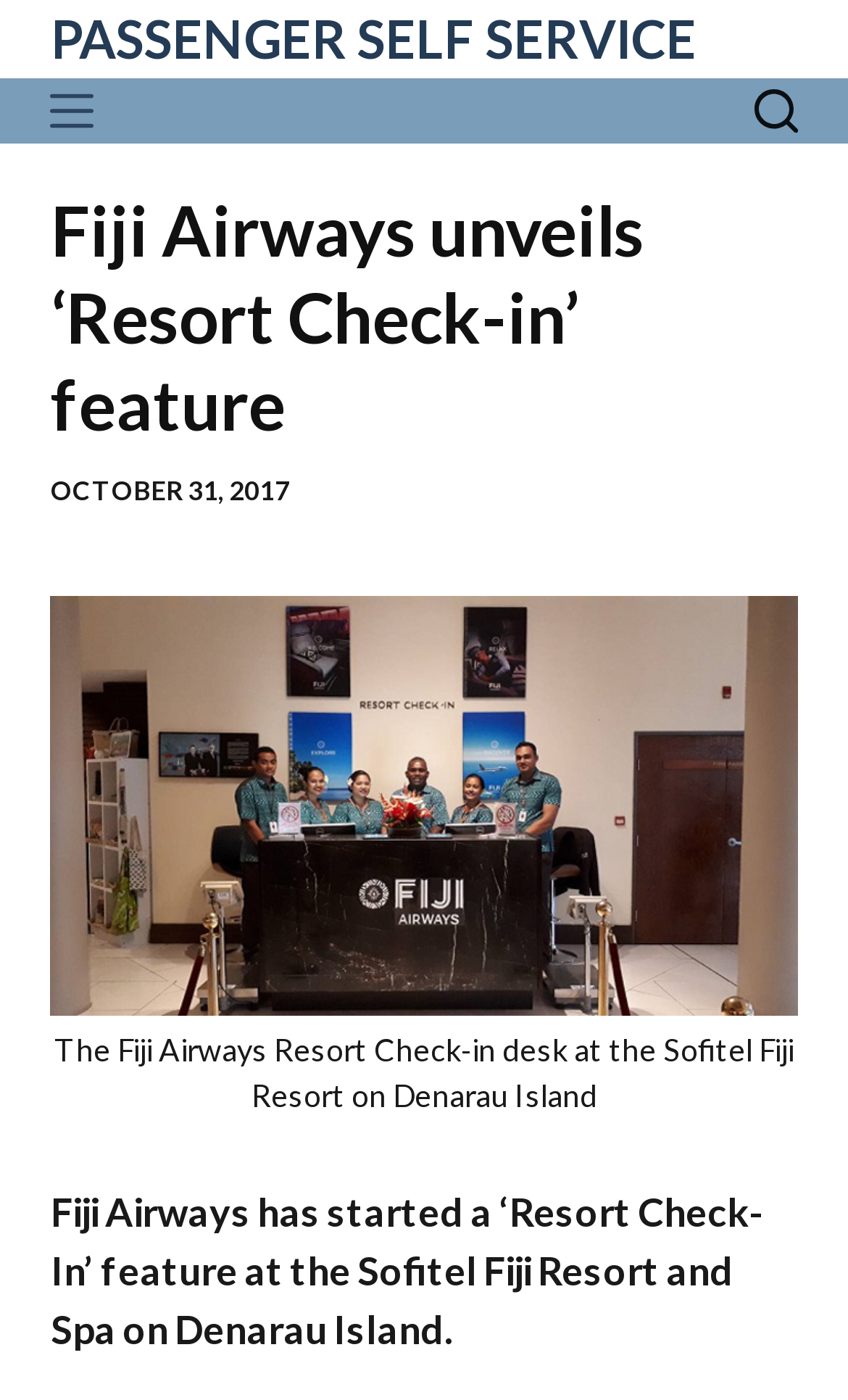Ascertain the bounding box coordinates for the UI element detailed here: "parent_node: Navigation". The coordinates should be provided as [left, top, right, bottom] with each value being a float between 0 and 1.

None